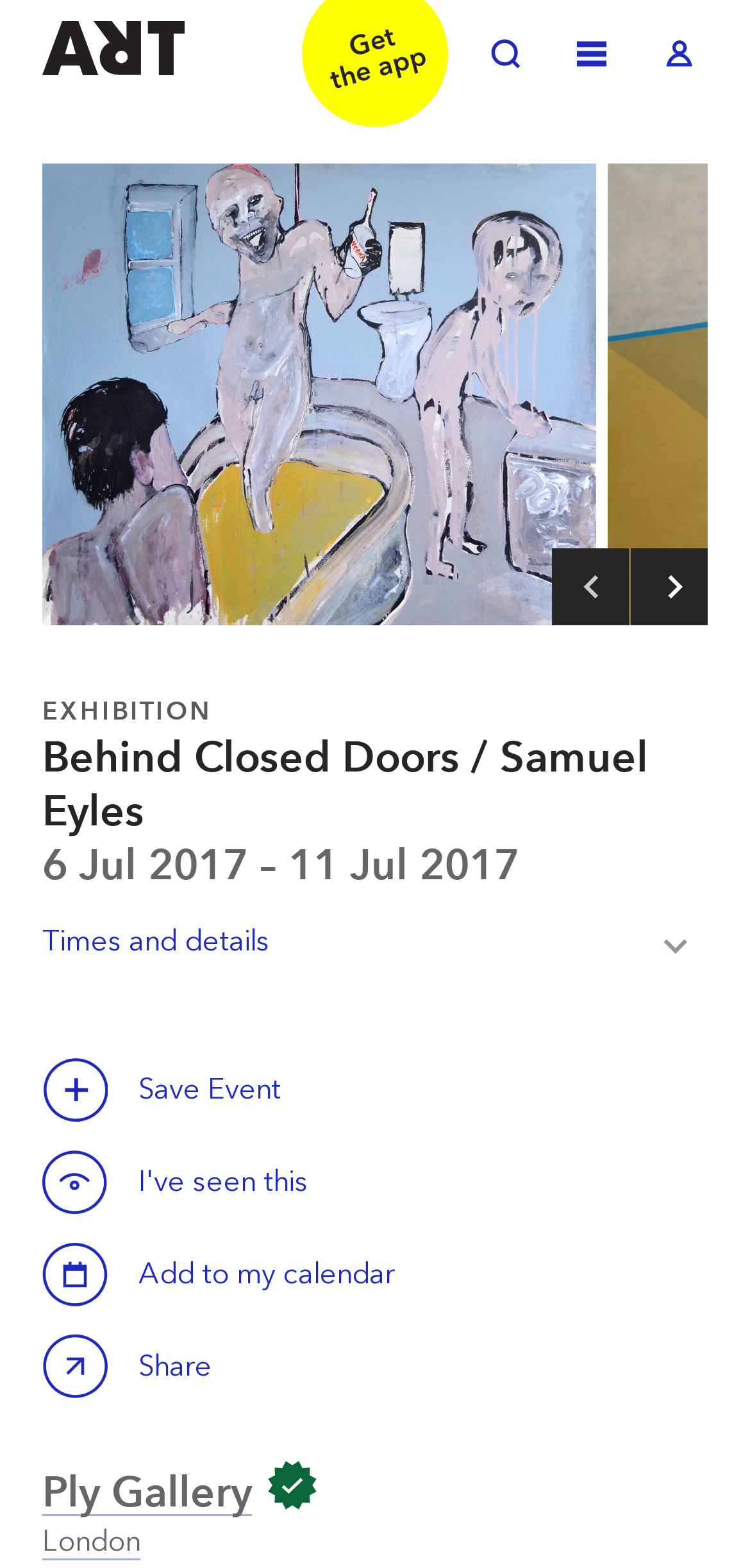Give a detailed account of the webpage's layout and content.

The webpage is showcasing an art exhibition titled "Behind Closed Doors" by Samuel Eyles at the Ply Gallery in London. At the top left corner, there are three links: "Welcome to ArtRabbit", "Toggle Search", and "Toggle Menu", followed by a "Toggle Log in" link. 

Below these links, there is a prominent image titled "You'll always find me in the bathroom at parties" that takes up most of the width of the page. 

On the left side of the page, there is a header section that contains three headings: "EXHIBITION", "Behind Closed Doors / Samuel Eyles", and "6 Jul 2017 – 11 Jul 2017", which provide details about the exhibition. 

Below the headings, there are several buttons and links, including "Times and details Toggle", "Save this event", "Calendar", and "Share Behind Closed Doors / Samuel Eyles". The "Save this event" button is duplicated, and the "Calendar" button has a text "Add to my calendar" next to it. 

At the bottom left corner, there is a heading "Ply Gallery" with a link to the gallery's page and a small image next to it.